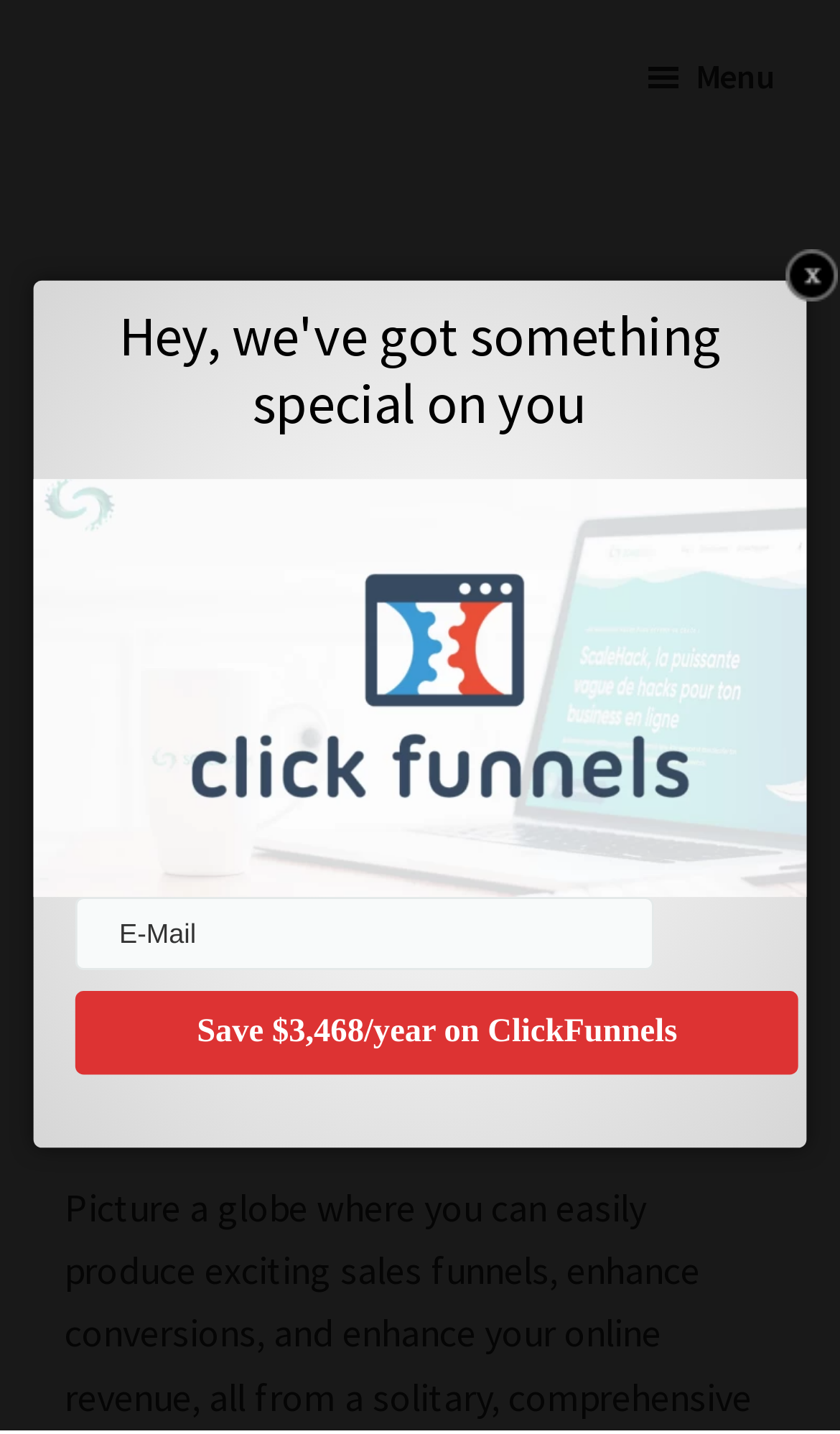What is the offer on ClickFunnels?
Provide a fully detailed and comprehensive answer to the question.

The button 'Save $3,468/year on ClickFunnels' suggests that users can save a significant amount of money by using ClickFunnels, which is a marketing platform.